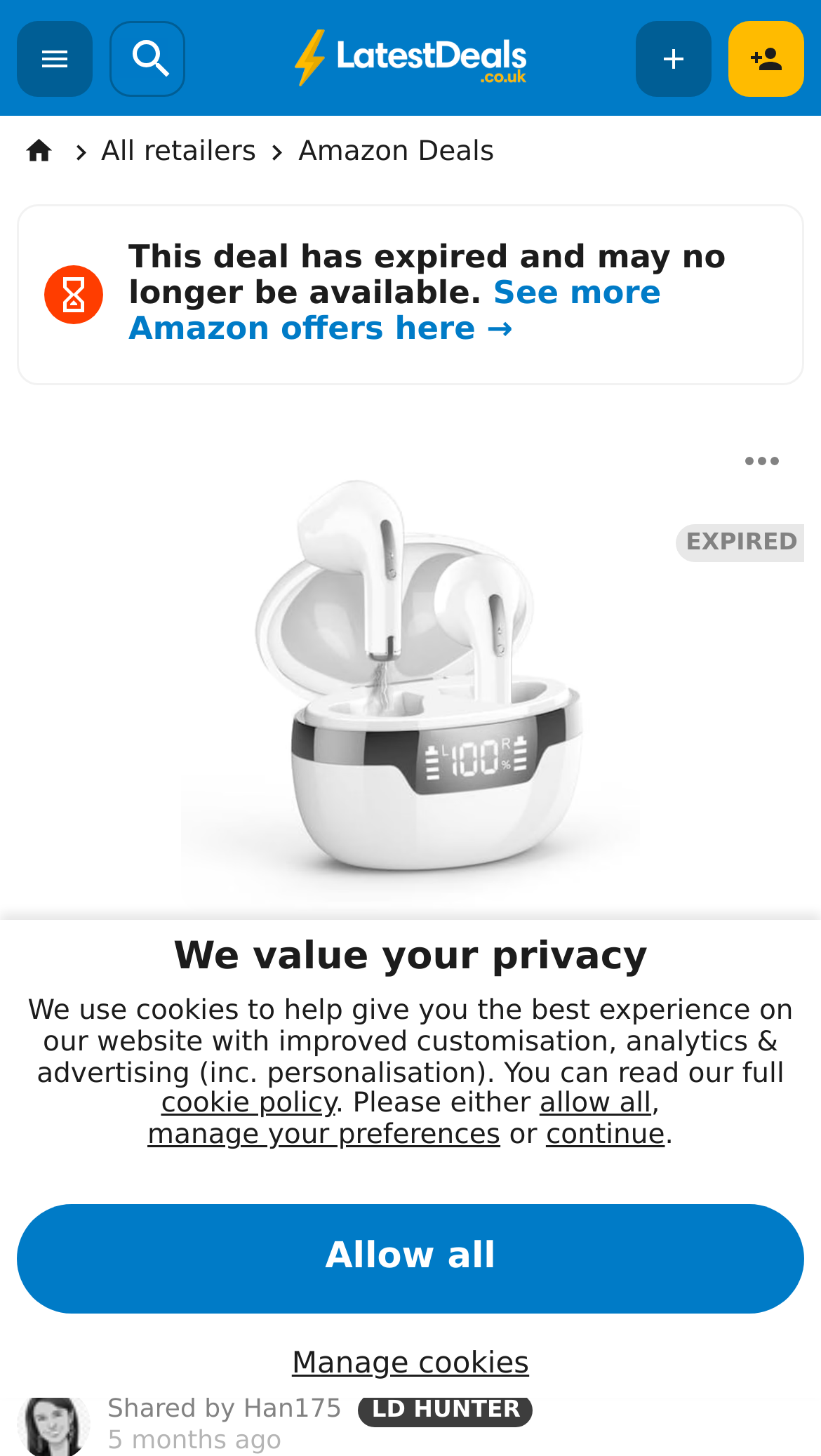Determine the bounding box coordinates of the element's region needed to click to follow the instruction: "Share this deal". Provide these coordinates as four float numbers between 0 and 1, formatted as [left, top, right, bottom].

[0.774, 0.014, 0.867, 0.066]